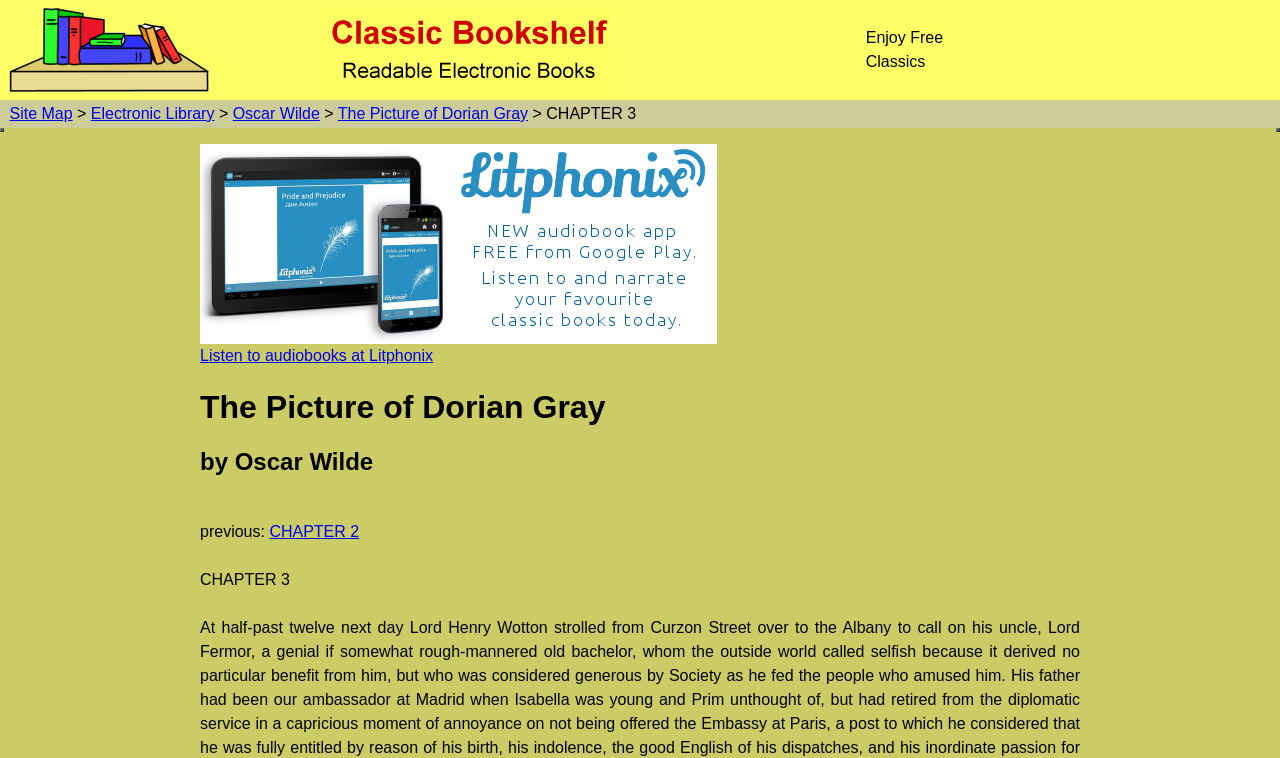What is the title of the book?
Could you answer the question with a detailed and thorough explanation?

The title of the book can be found in the heading element with the text 'The Picture of Dorian Gray' located at the top of the webpage.